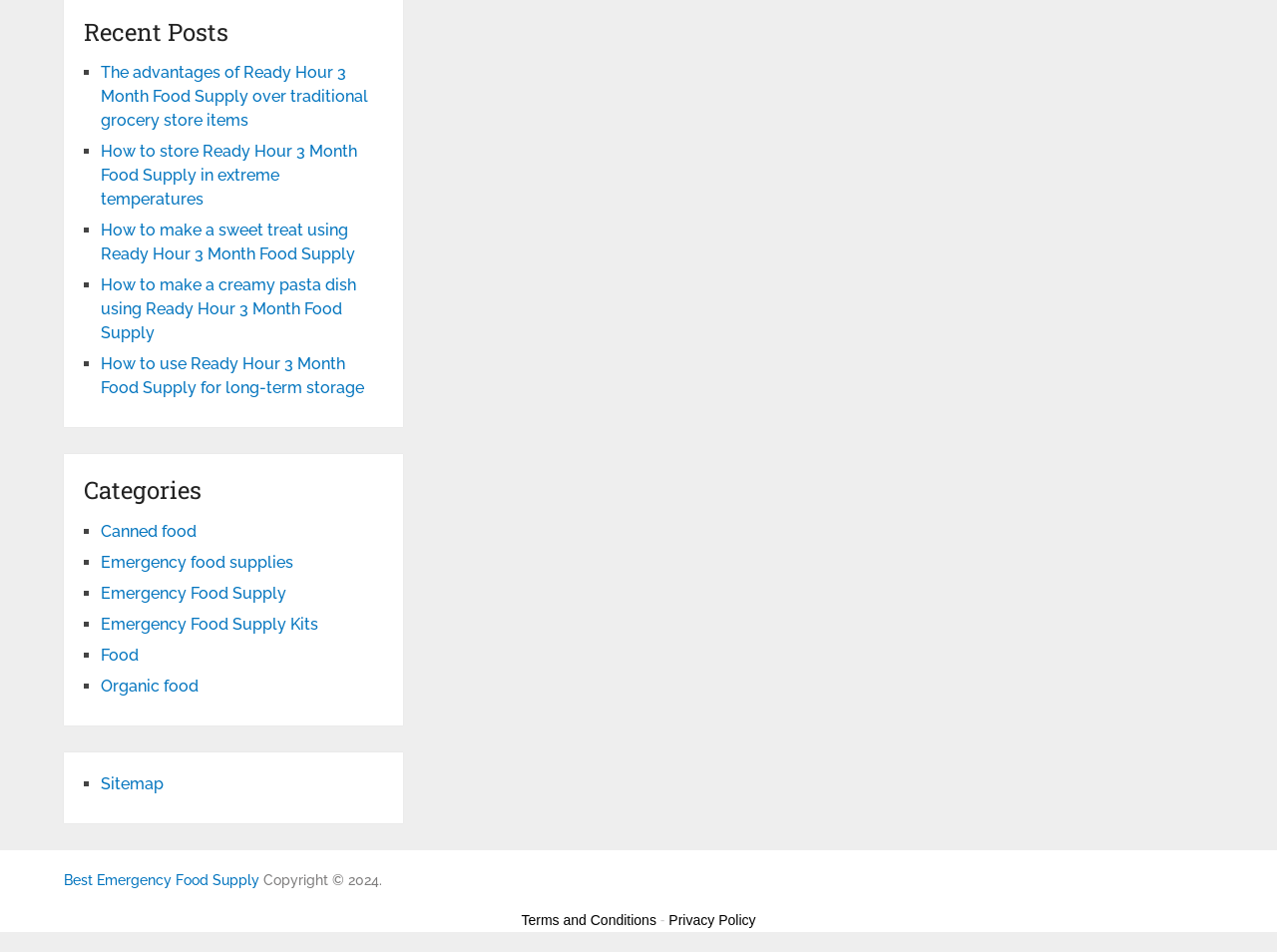How many links are under the 'Recent Posts' heading?
Refer to the image and respond with a one-word or short-phrase answer.

5